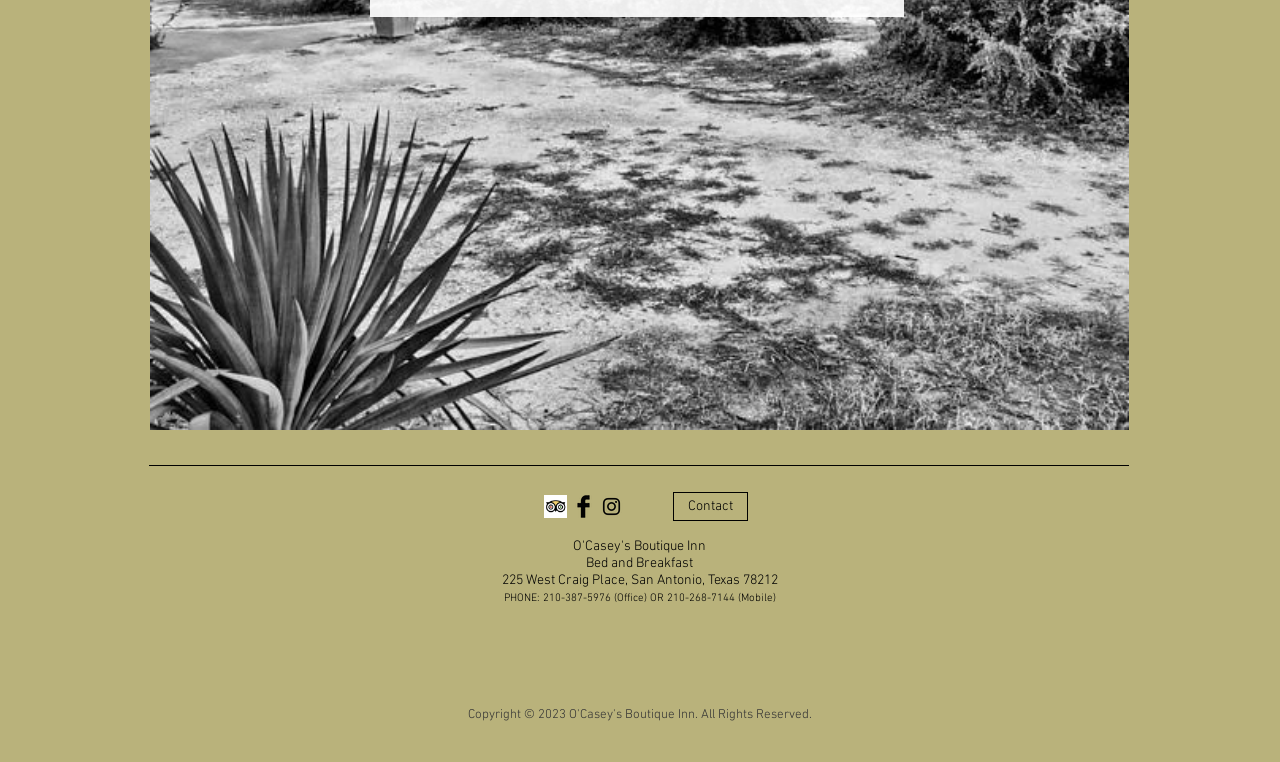Identify and provide the bounding box for the element described by: "aria-label="Trip Advisor App Icon"".

[0.425, 0.65, 0.443, 0.68]